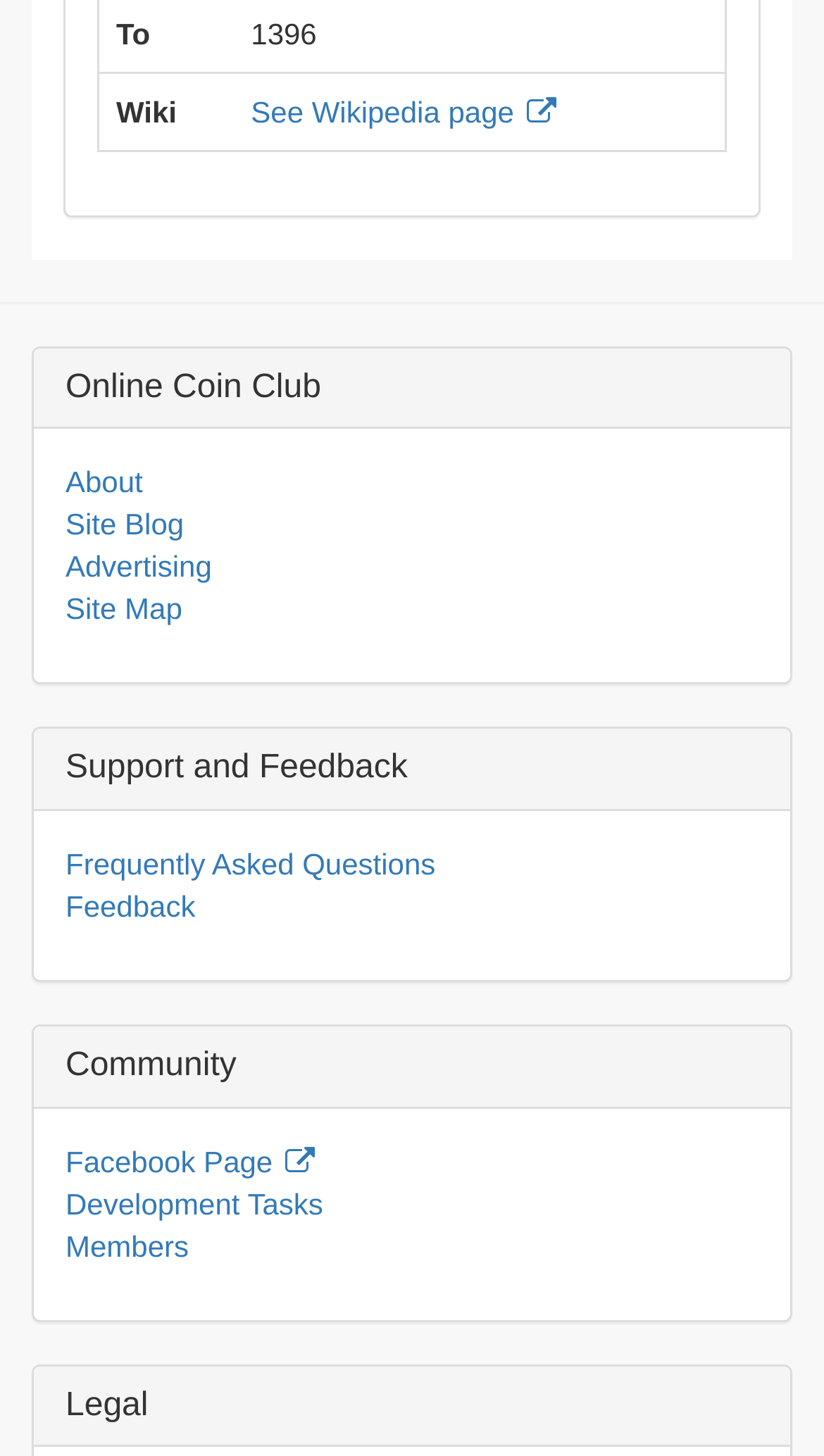Please locate the bounding box coordinates of the element that should be clicked to complete the given instruction: "Check out BLACKPINK Road Tiles: KPOP Colour Ball Dancing Run".

None